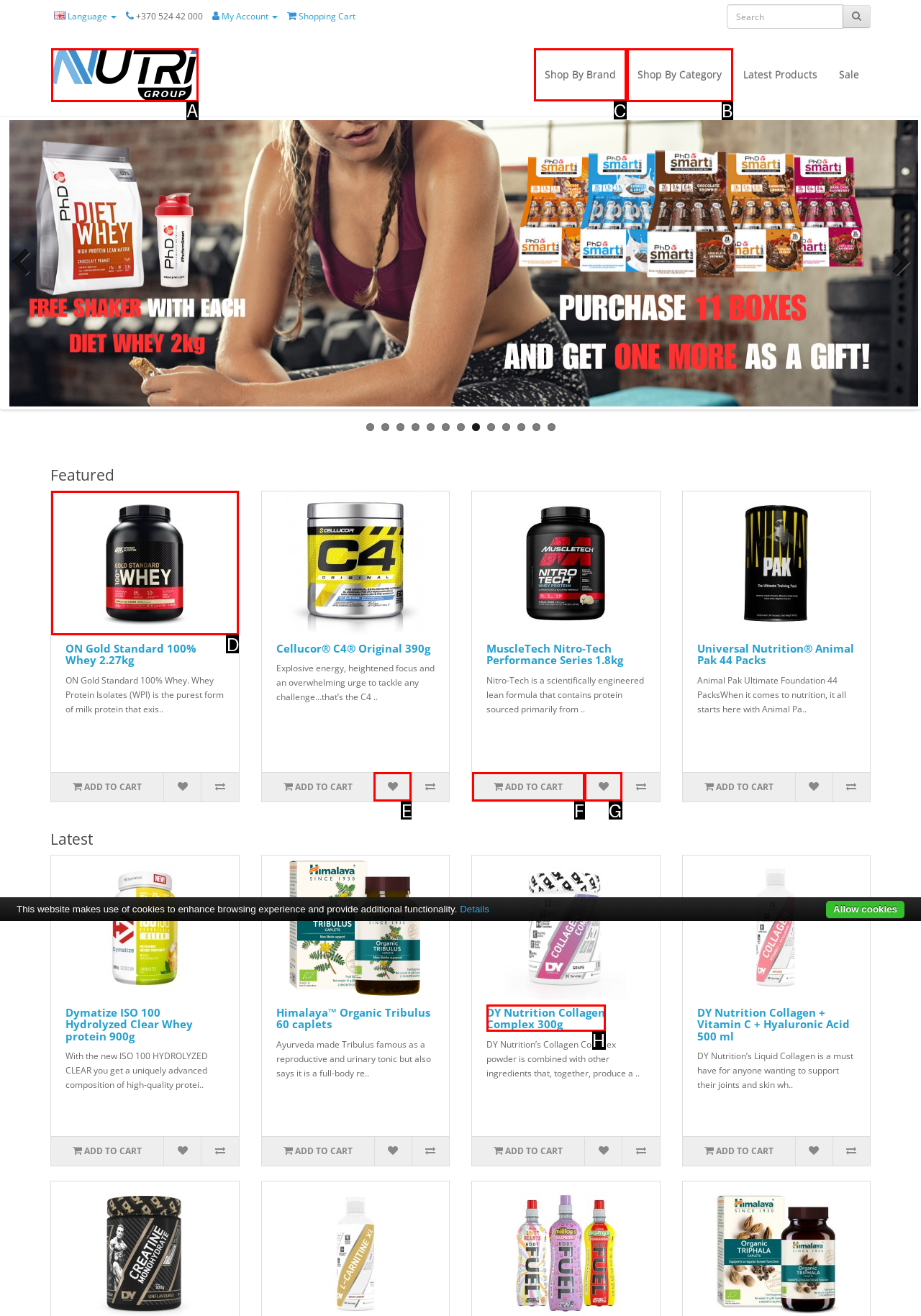Find the correct option to complete this instruction: View shop by brand. Reply with the corresponding letter.

C